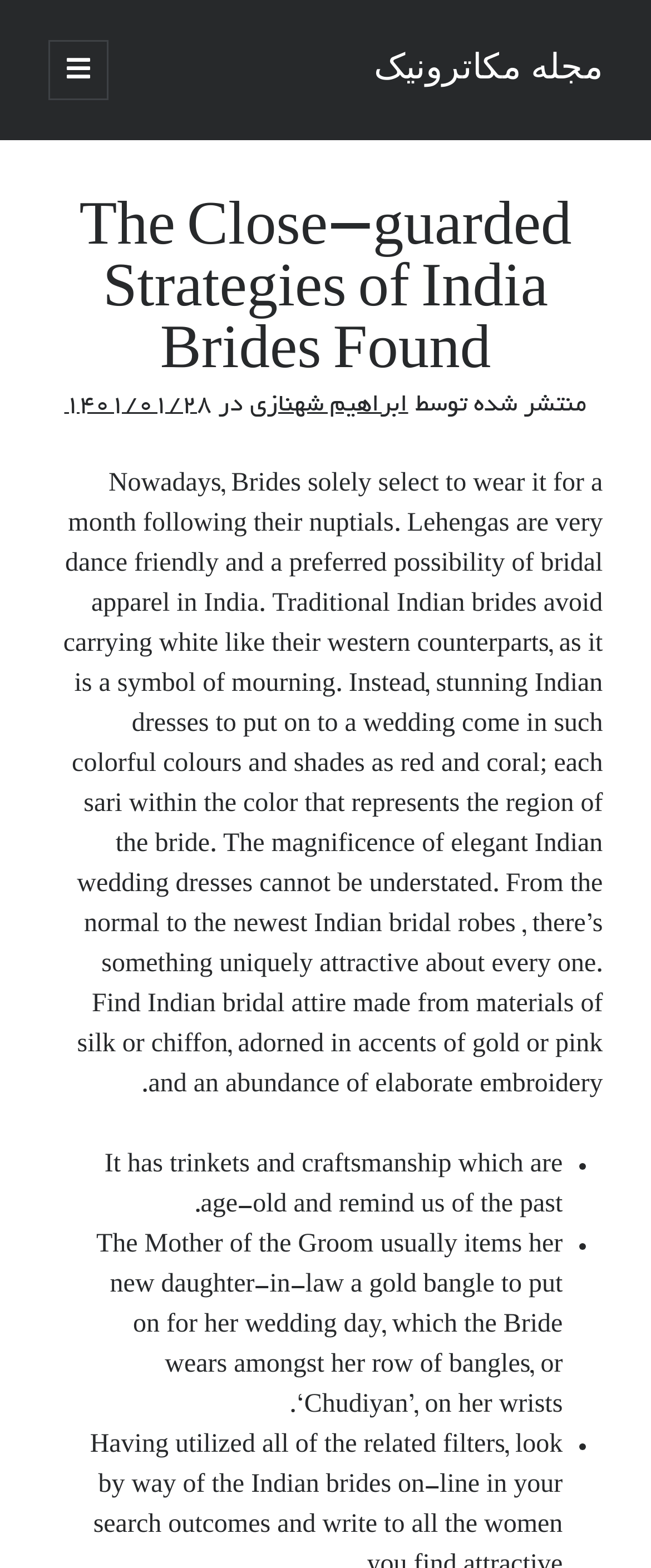Identify the bounding box coordinates of the section that should be clicked to achieve the task described: "open the main menu".

[0.074, 0.026, 0.166, 0.064]